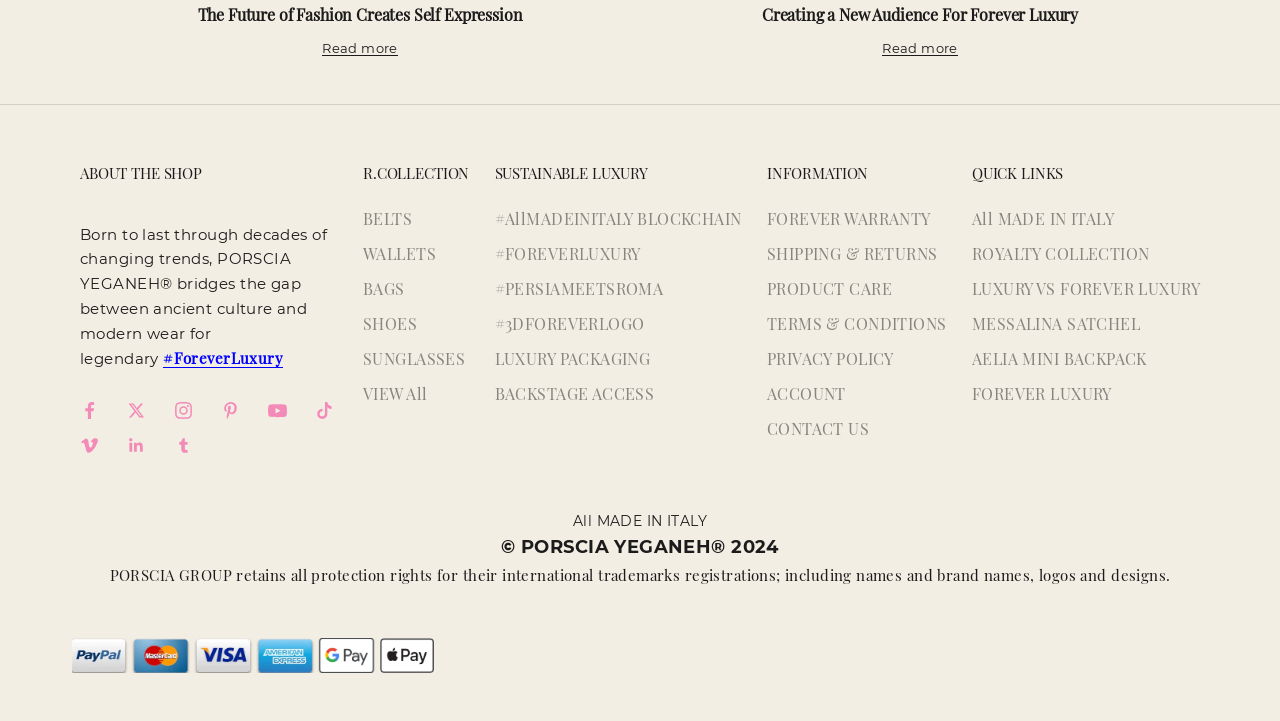Please identify the bounding box coordinates of the area I need to click to accomplish the following instruction: "View R.COLLECTION".

[0.284, 0.226, 0.367, 0.254]